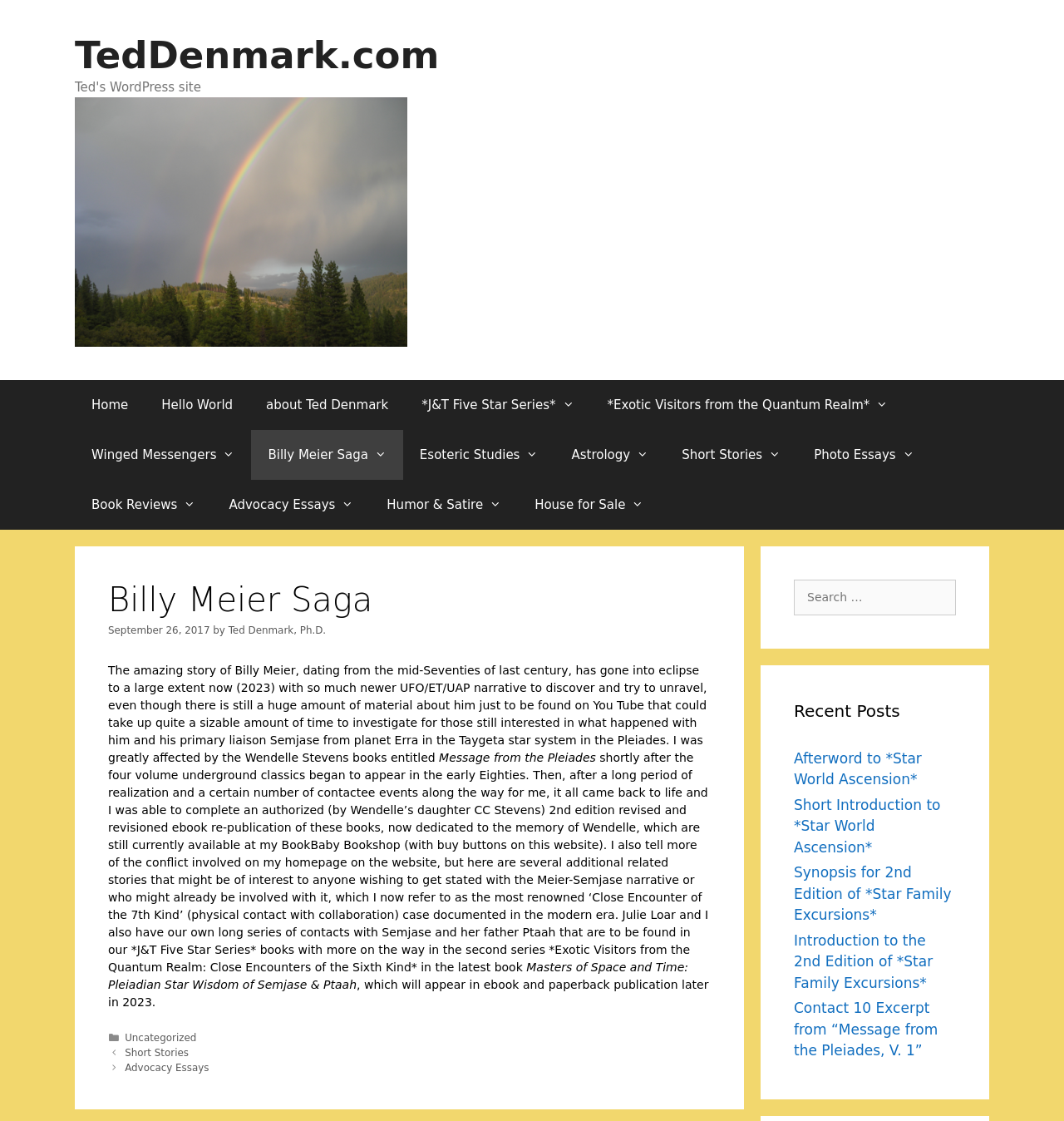Find the bounding box coordinates of the element I should click to carry out the following instruction: "Click on the 'Home' link".

[0.07, 0.339, 0.136, 0.383]